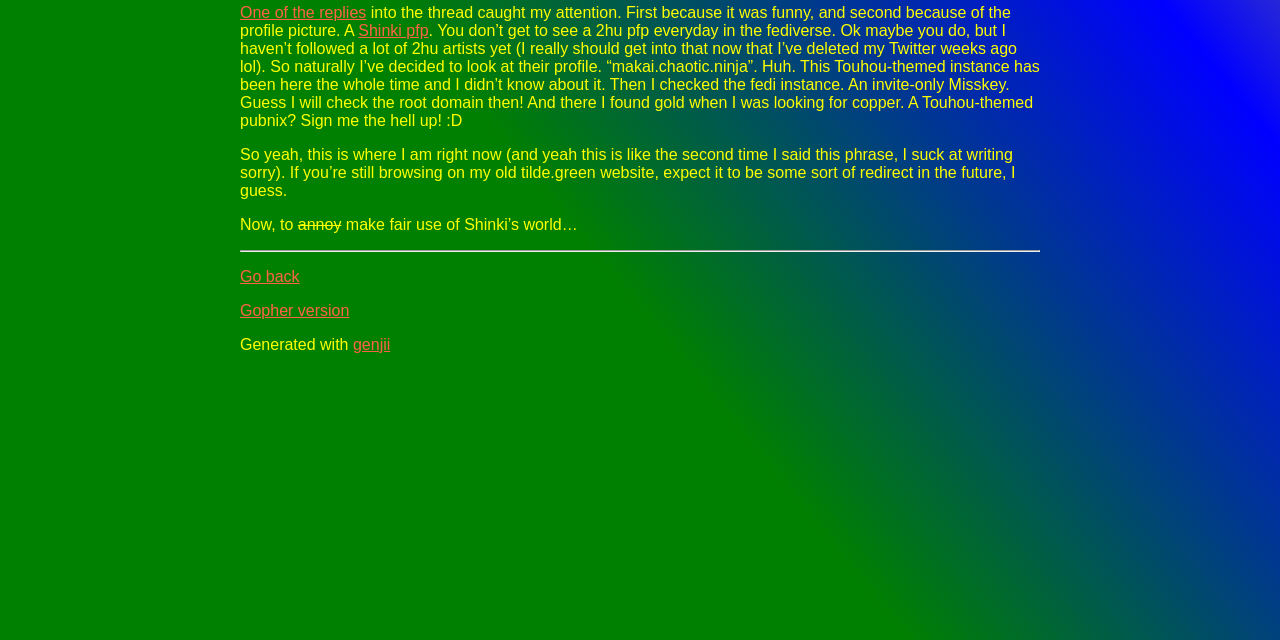Locate the bounding box of the UI element defined by this description: "Gopher version". The coordinates should be given as four float numbers between 0 and 1, formatted as [left, top, right, bottom].

[0.188, 0.472, 0.273, 0.498]